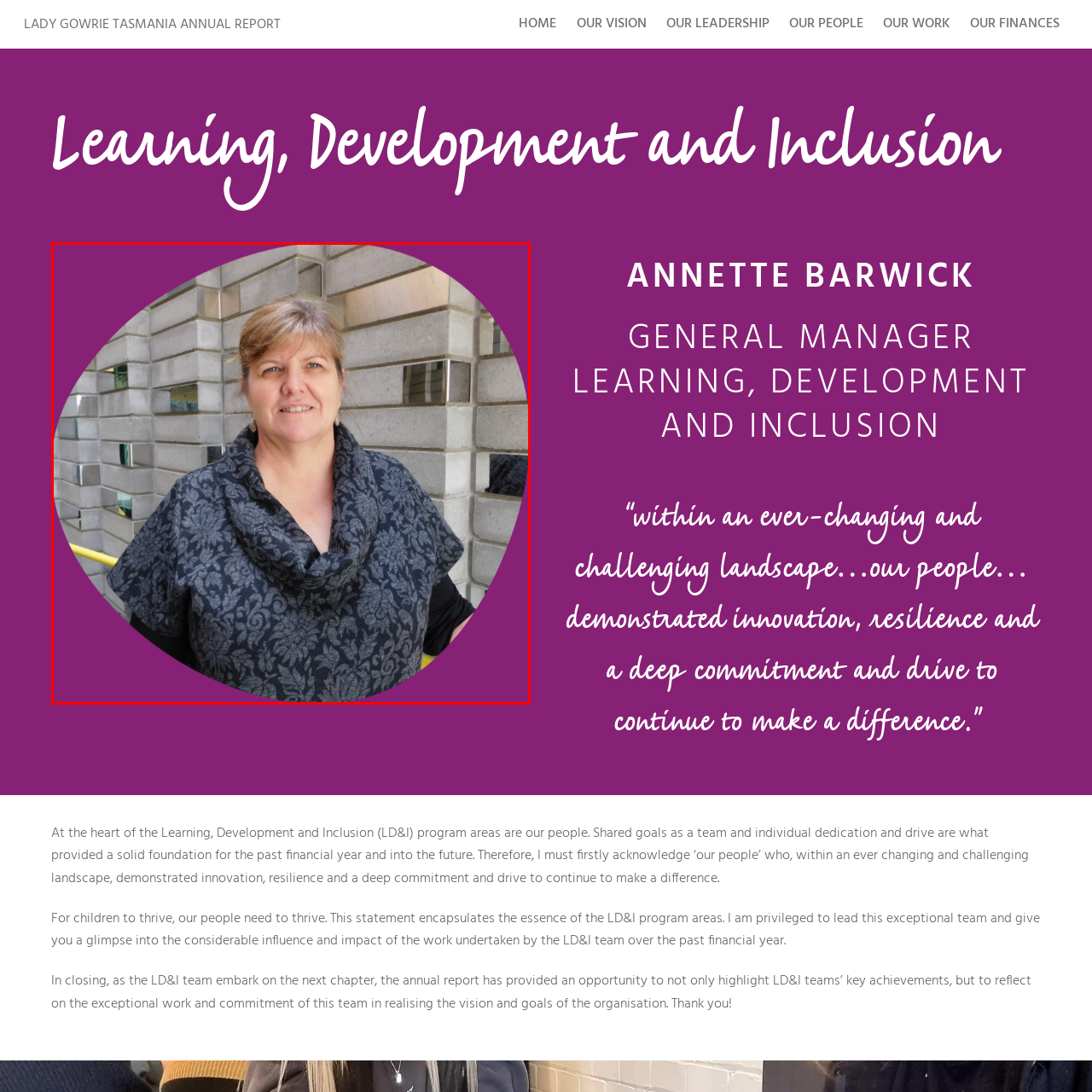Look at the image inside the red box and answer the question with a single word or phrase:
What is the shape of Annette's neckline?

Cowl